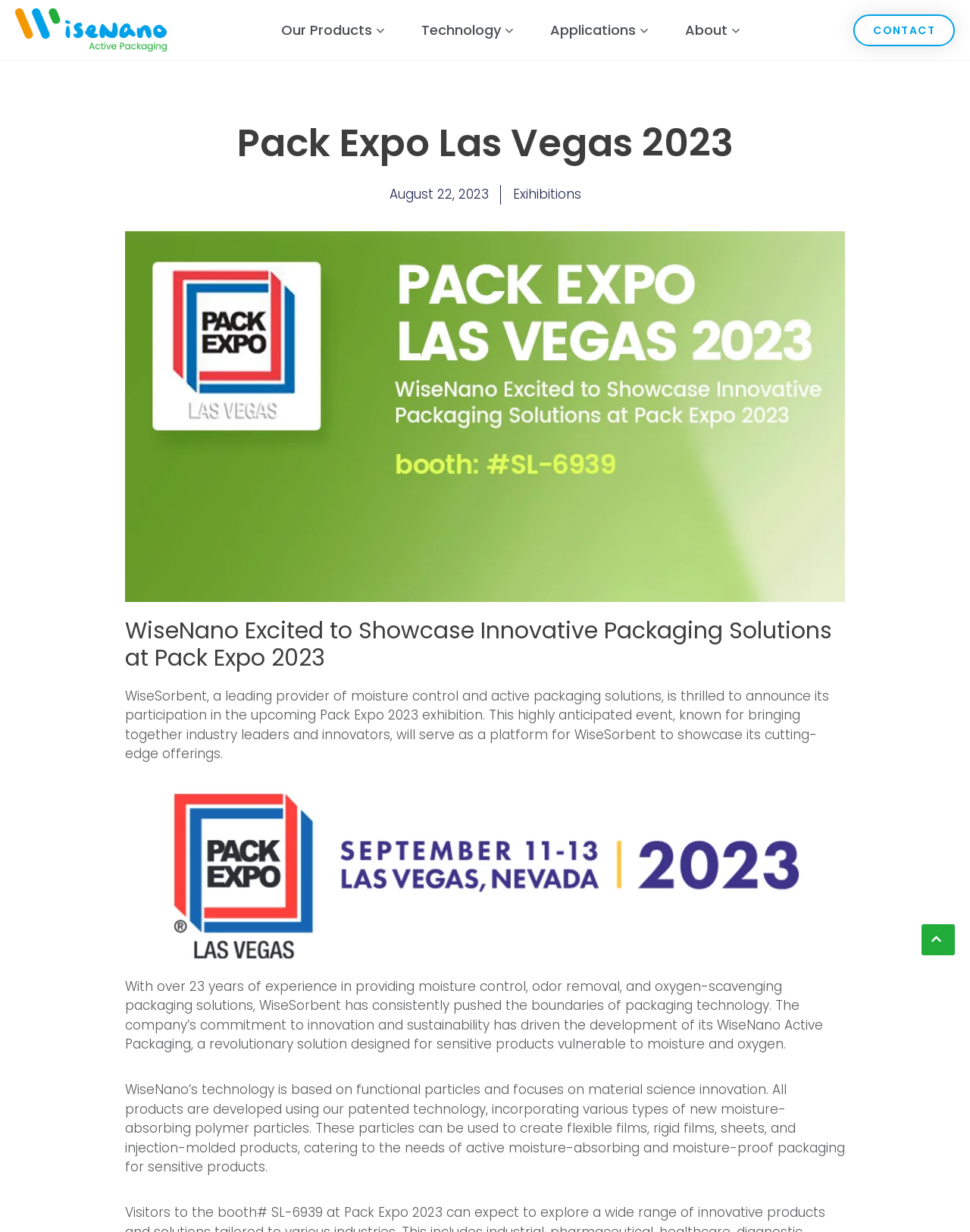Find and indicate the bounding box coordinates of the region you should select to follow the given instruction: "Read about Pack Expo Las Vegas 2023".

[0.121, 0.098, 0.879, 0.135]